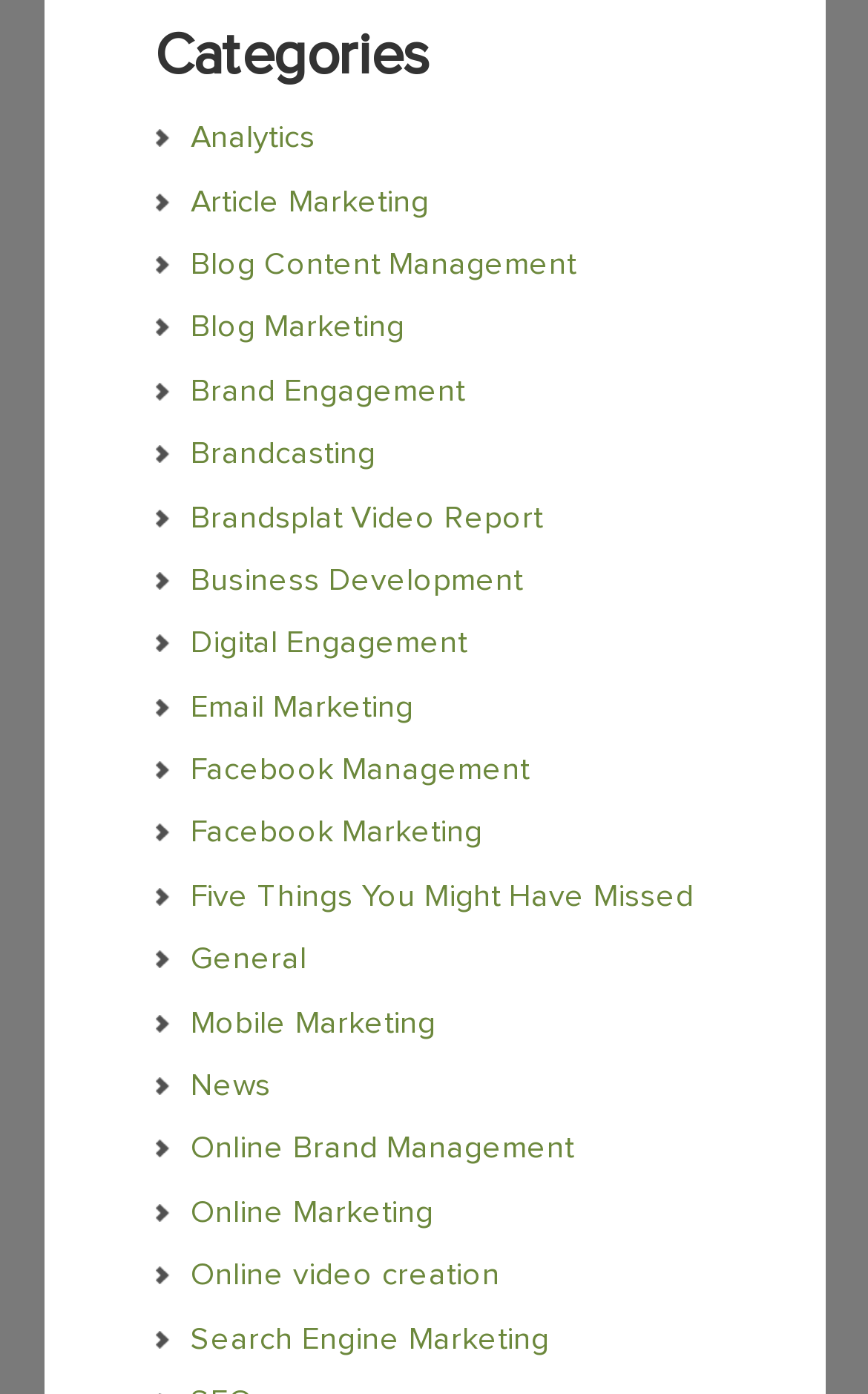Could you please study the image and provide a detailed answer to the question:
What is the first category listed?

I looked at the first link under the 'Categories' heading, and it says 'Analytics', which is the first category listed.